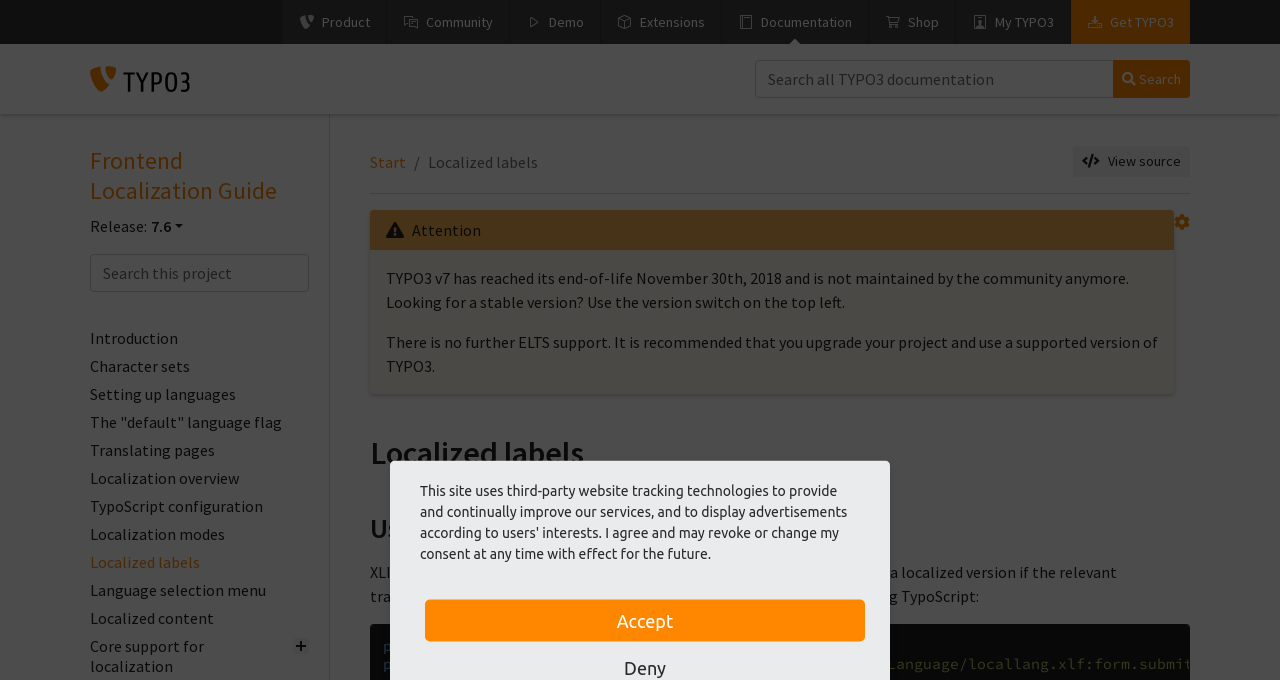Locate the bounding box coordinates of the element that needs to be clicked to carry out the instruction: "Search all TYPO3 documentation". The coordinates should be given as four float numbers ranging from 0 to 1, i.e., [left, top, right, bottom].

[0.59, 0.088, 0.87, 0.144]